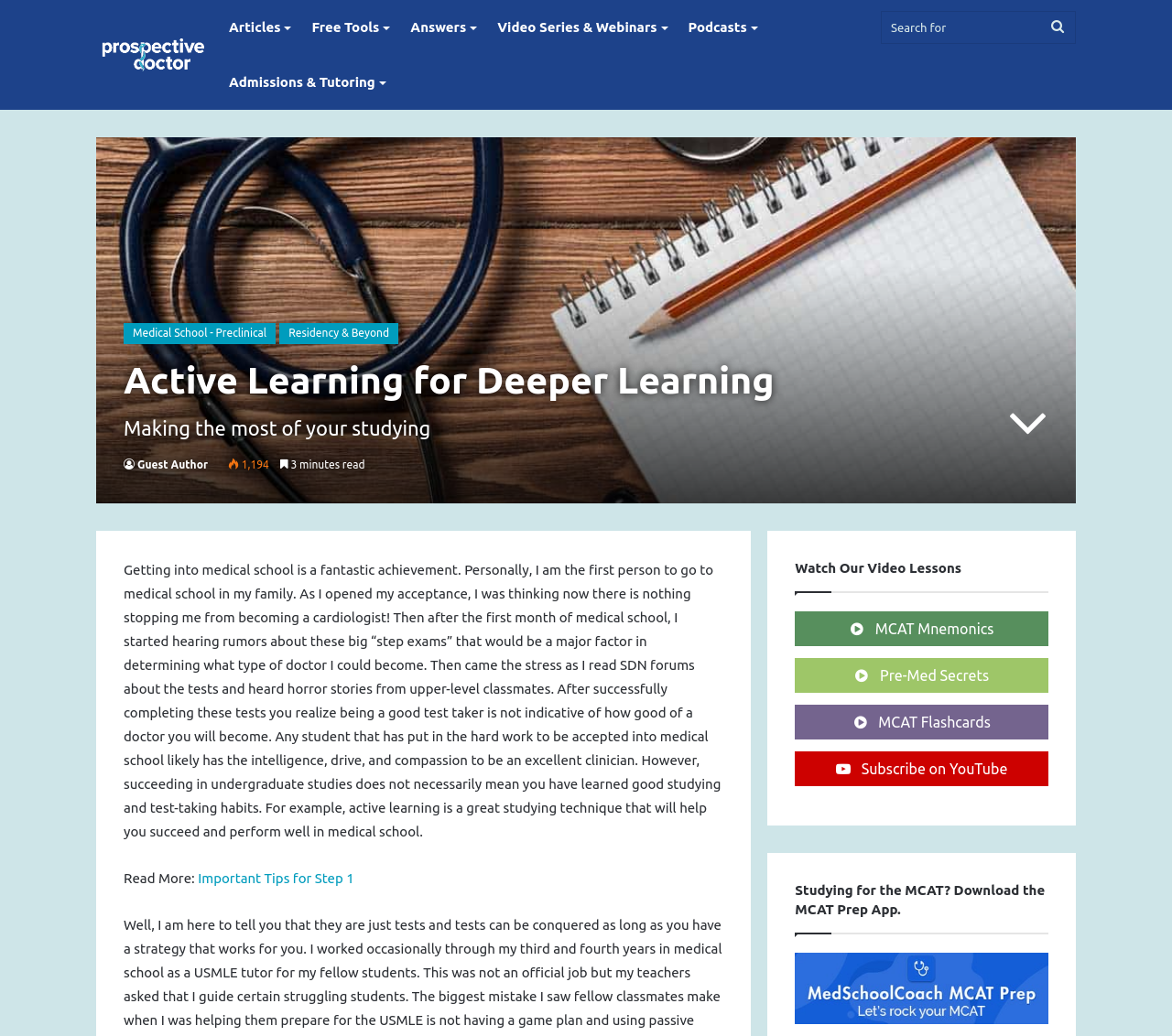Locate the bounding box coordinates of the area where you should click to accomplish the instruction: "Search for something".

[0.752, 0.011, 0.918, 0.042]